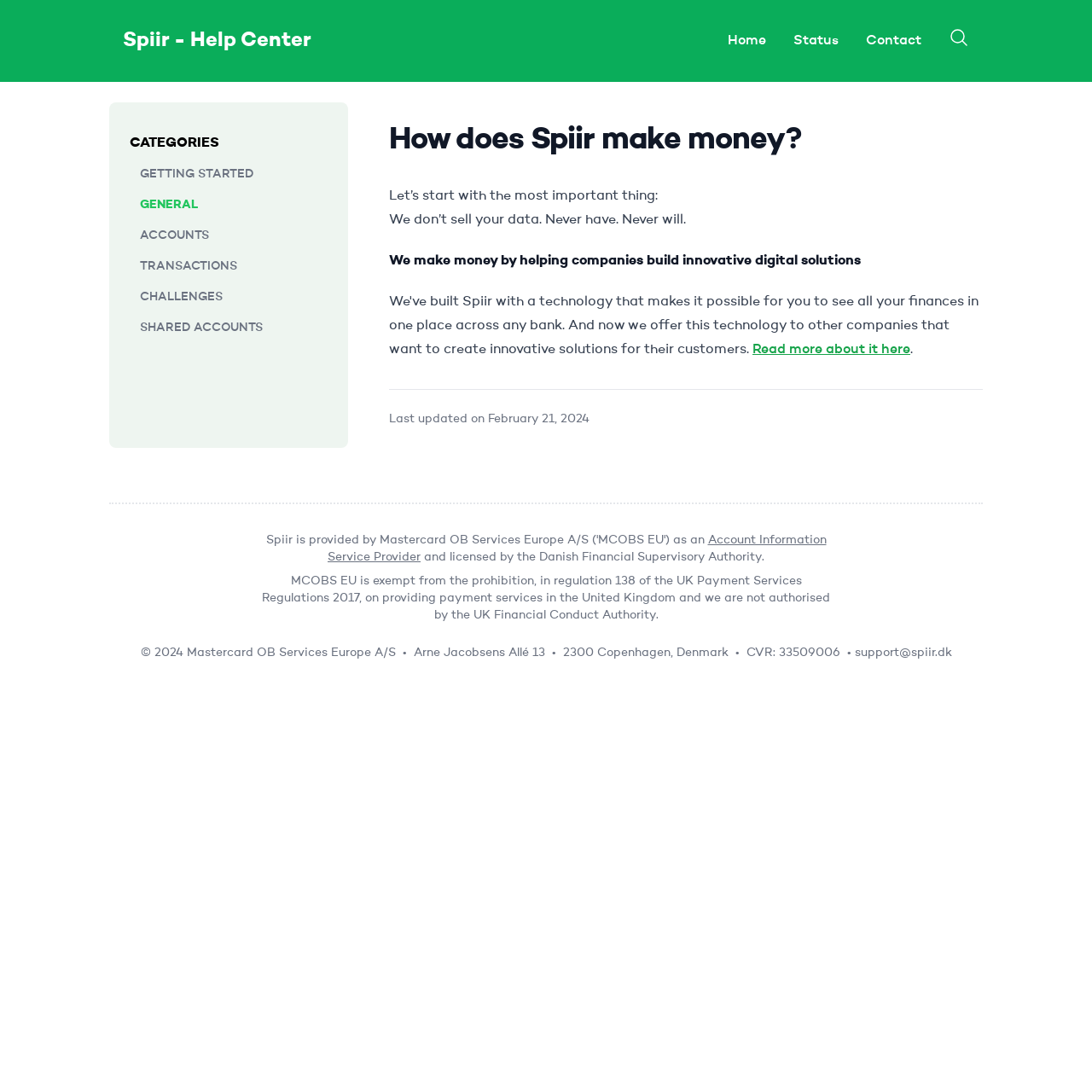Kindly determine the bounding box coordinates for the area that needs to be clicked to execute this instruction: "go to home page".

[0.666, 0.031, 0.702, 0.044]